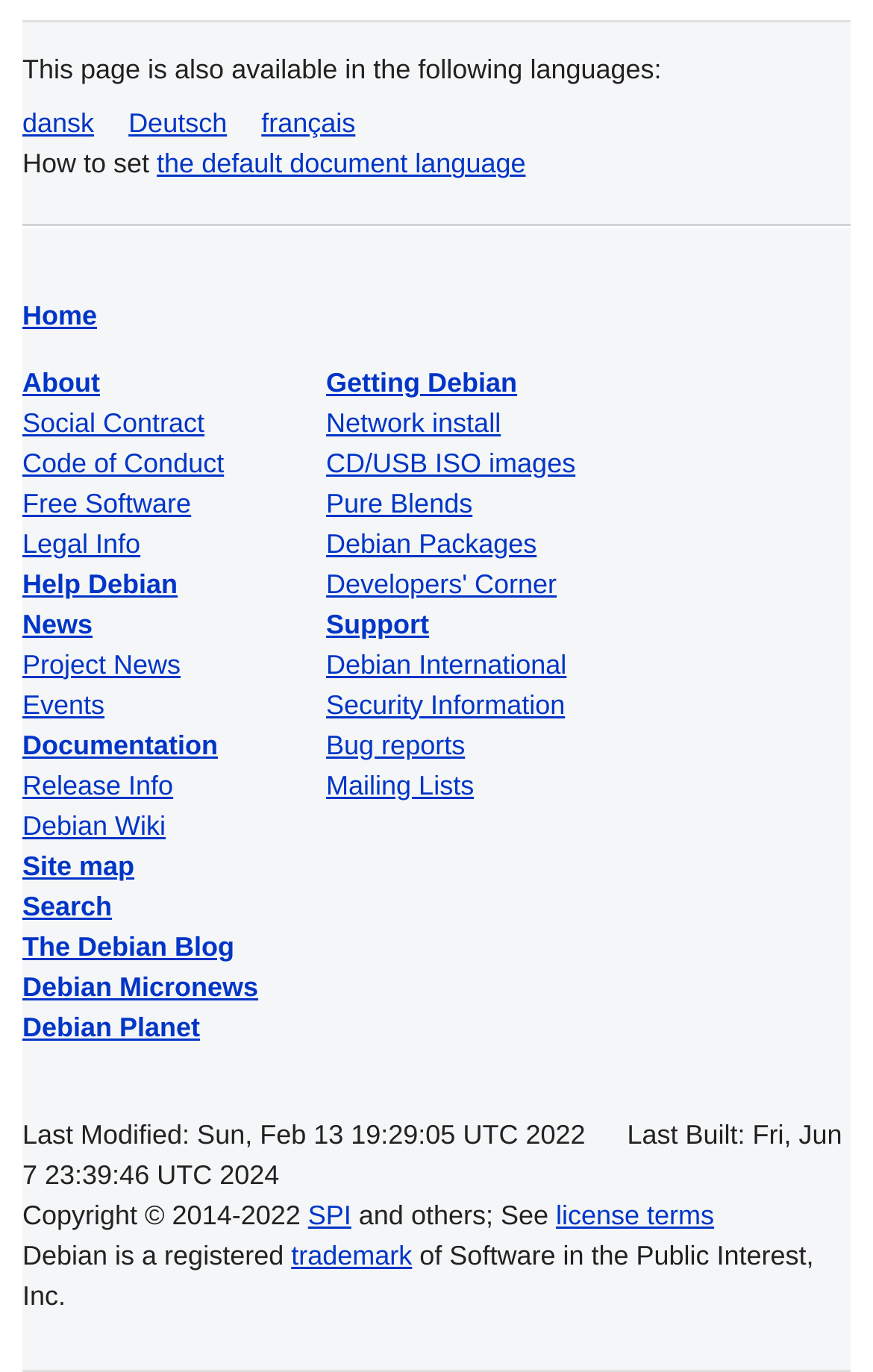Pinpoint the bounding box coordinates of the area that should be clicked to complete the following instruction: "Read the Social Contract". The coordinates must be given as four float numbers between 0 and 1, i.e., [left, top, right, bottom].

[0.026, 0.296, 0.234, 0.319]